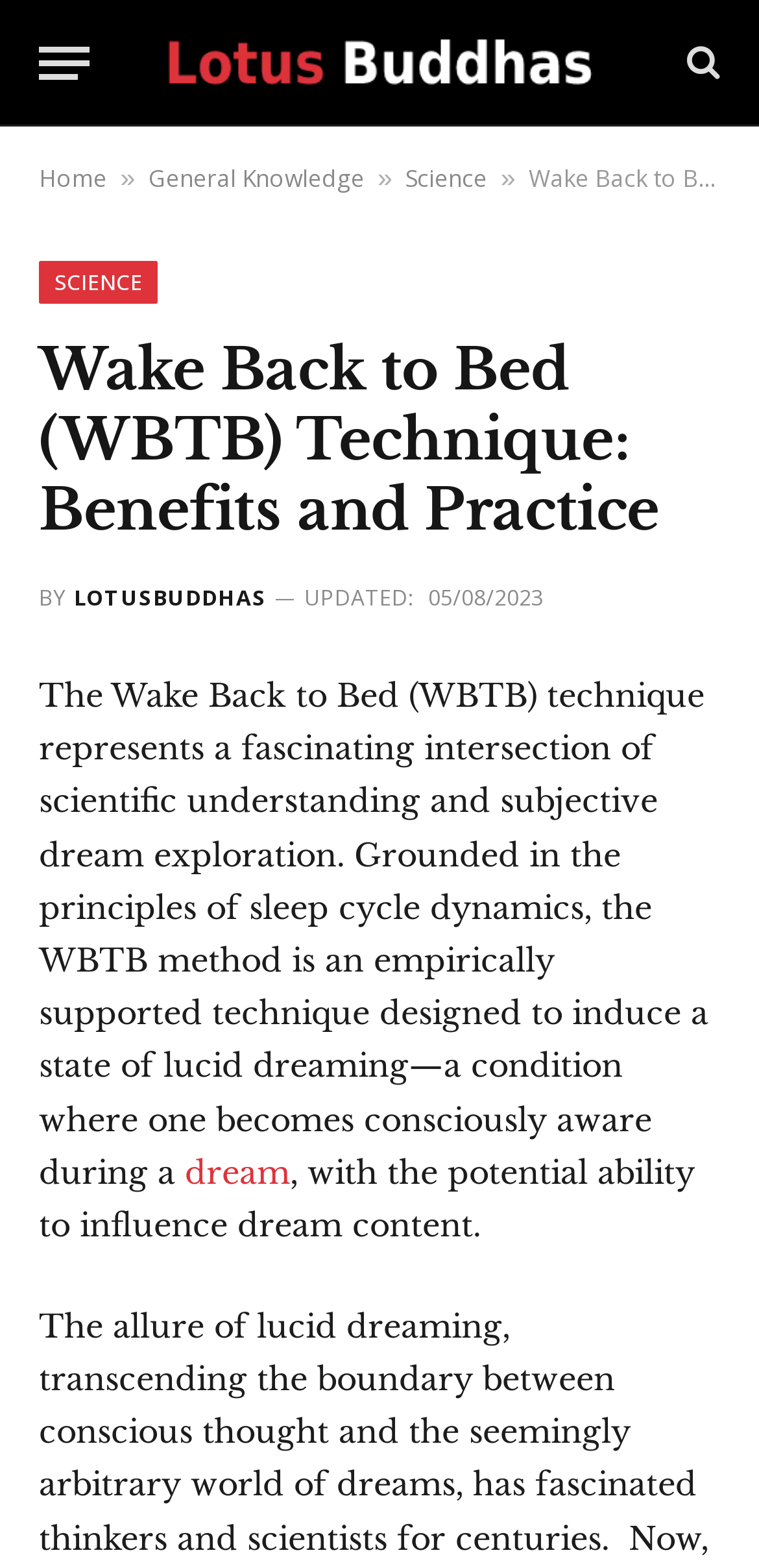Please identify the bounding box coordinates of the area I need to click to accomplish the following instruction: "Click the menu button".

[0.051, 0.012, 0.118, 0.068]